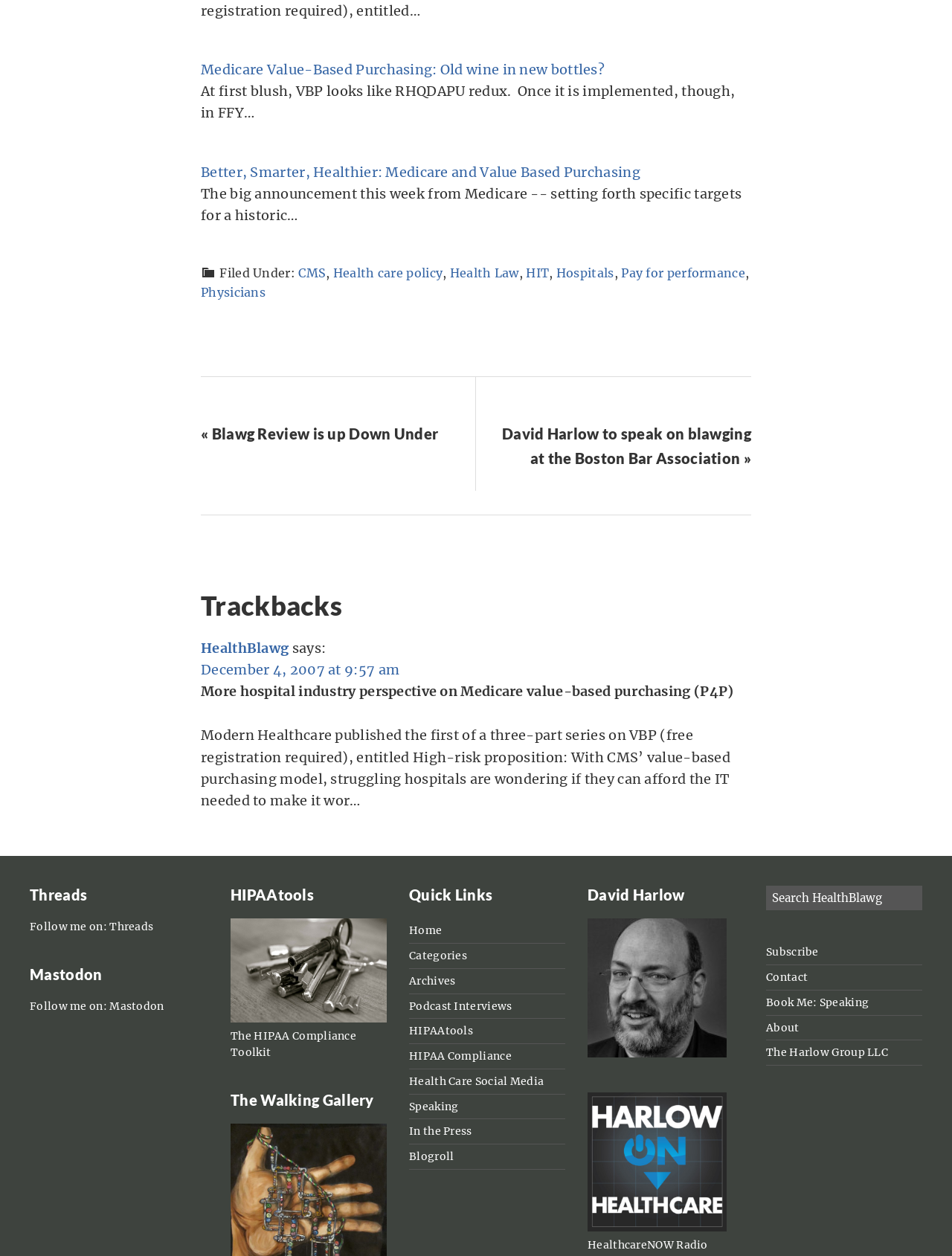Please provide a one-word or phrase answer to the question: 
What is the name of the blog?

HealthBlawg